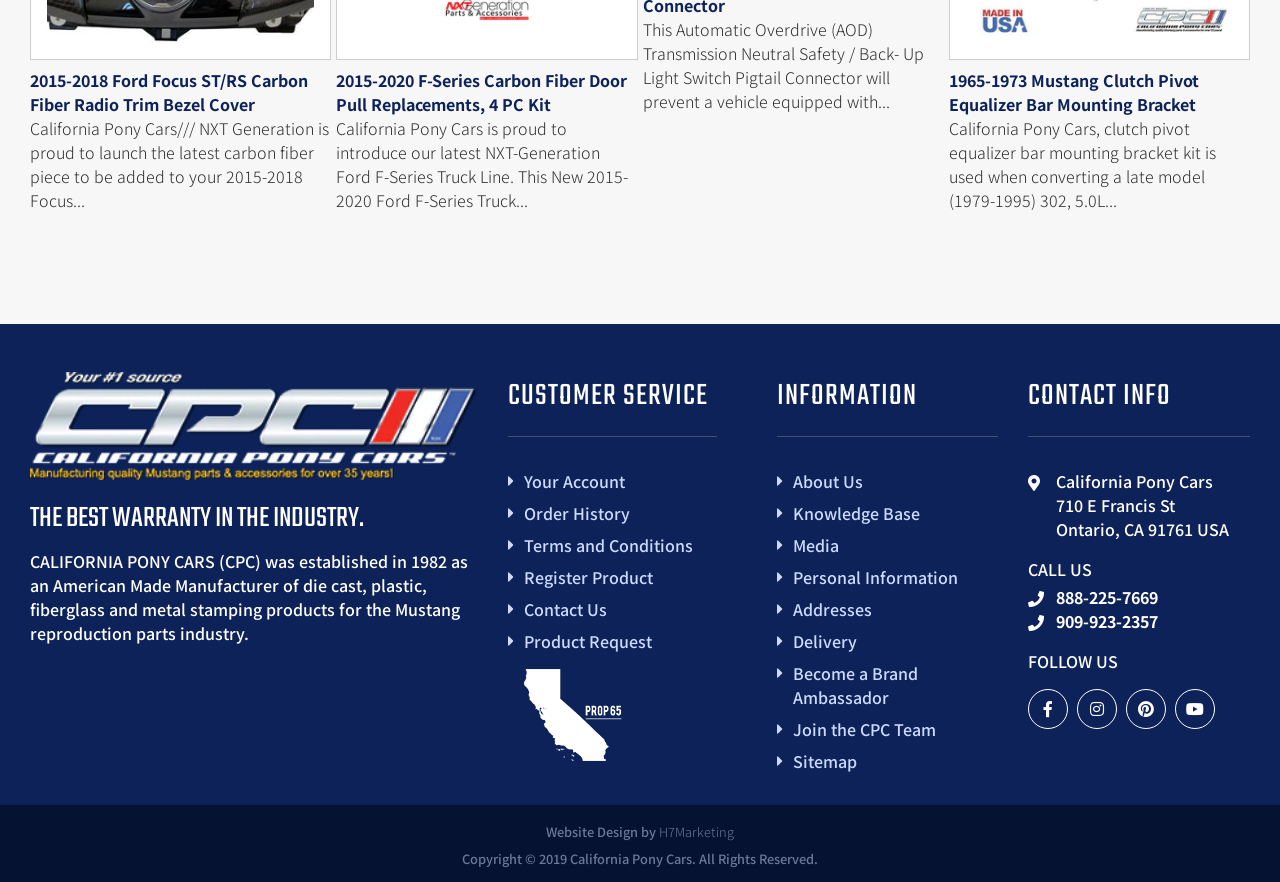Pinpoint the bounding box coordinates of the element you need to click to execute the following instruction: "View your account". The bounding box should be represented by four float numbers between 0 and 1, in the format [left, top, right, bottom].

[0.397, 0.532, 0.56, 0.559]